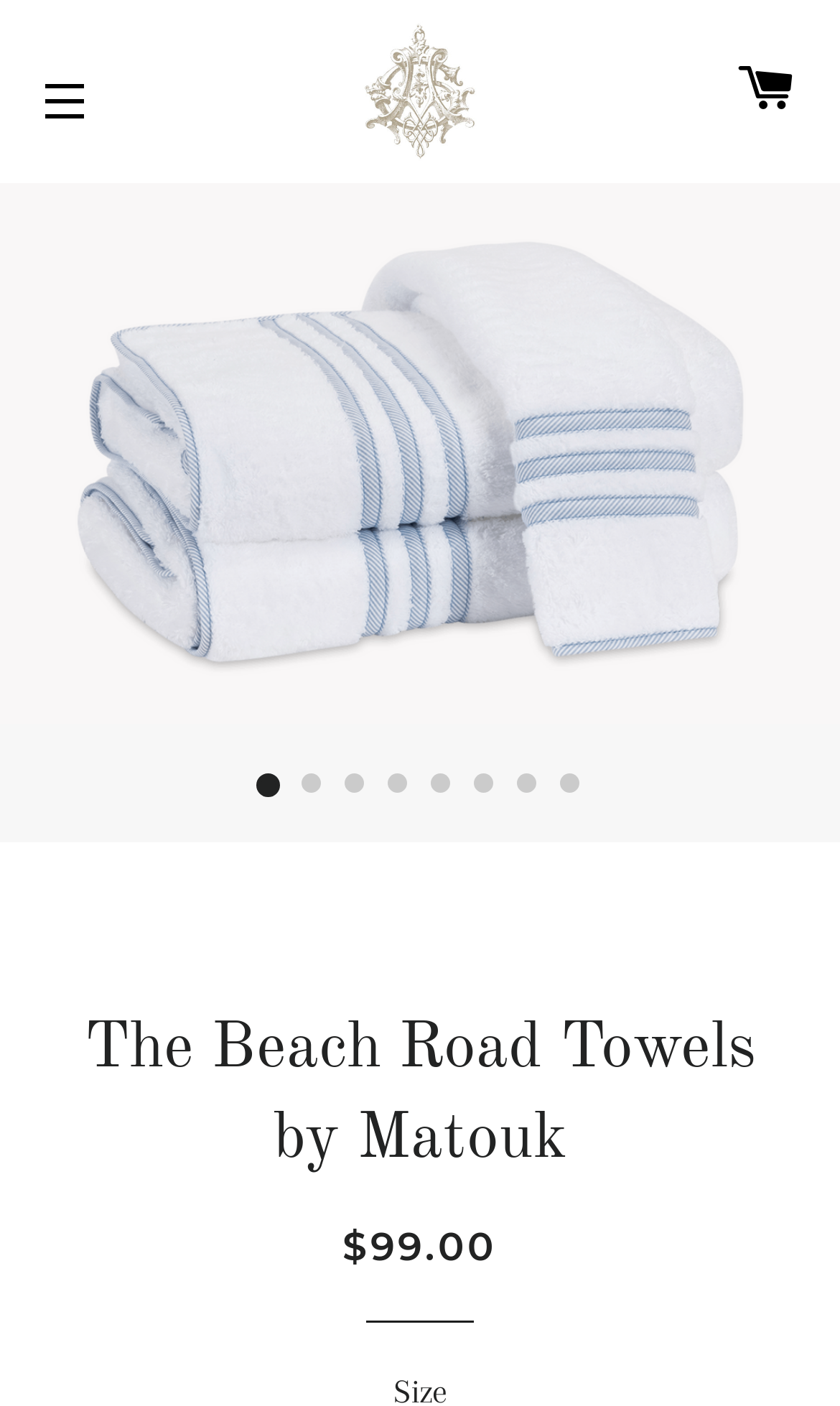Please find the bounding box coordinates of the section that needs to be clicked to achieve this instruction: "Open the cart".

[0.84, 0.011, 0.987, 0.12]